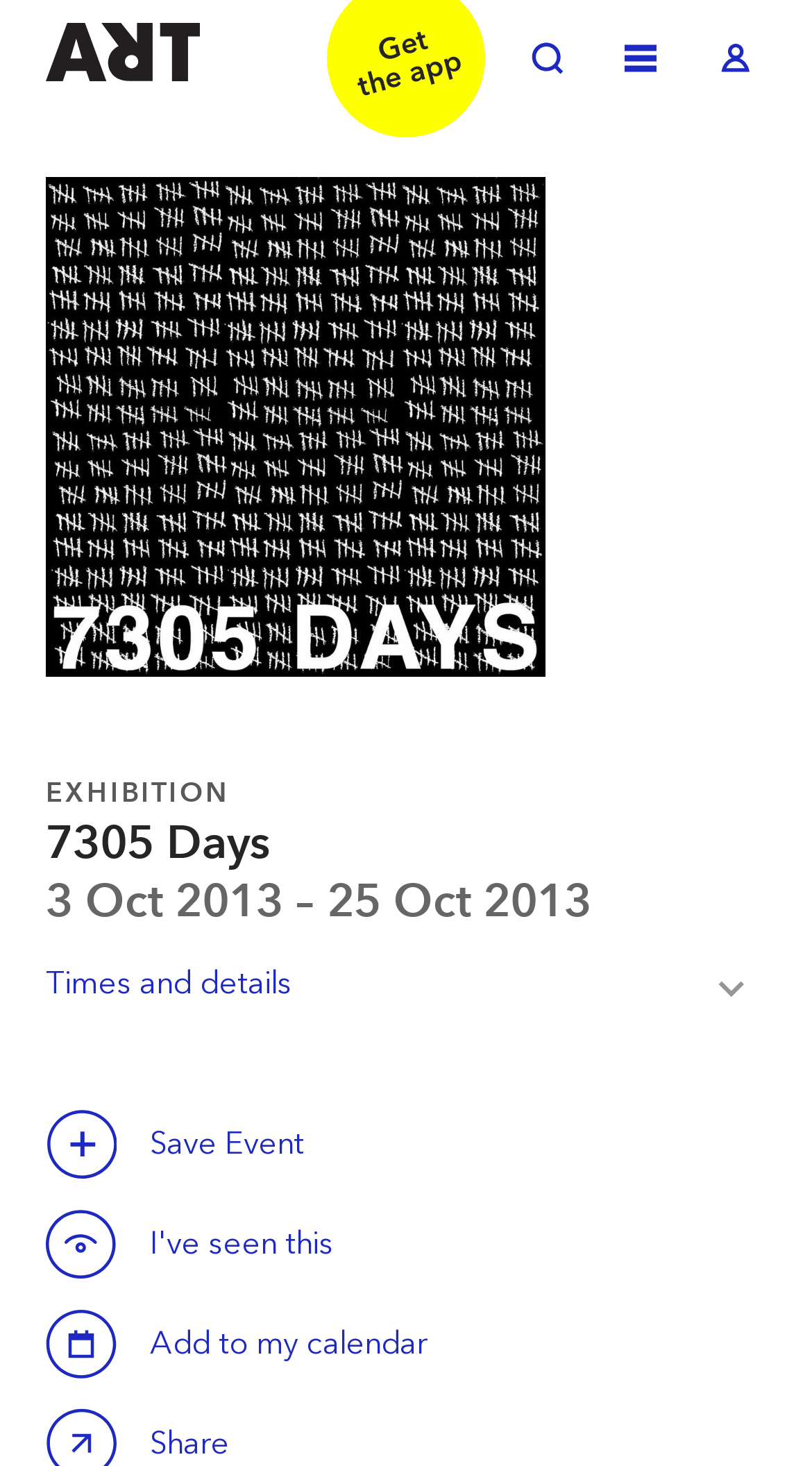Describe all the key features of the webpage in detail.

The webpage is about an art exhibition titled "7305 Days" at Platform in London. At the top left, there is a link to "Welcome to ArtRabbit". On the top right, there are three links: "Toggle Search", "Toggle Menu", and "Toggle Log in", aligned horizontally. 

Below the top links, there is a prominent image related to the exhibition, taking up most of the width. Above the image, there are three headings: "EXHIBITION", "7305 Days", and "3 Oct 2013 – 25 Oct 2013", stacked vertically. The headings are positioned at the top left of the image.

To the right of the image, there are several buttons and a static text. A "Times and details Toggle" button is placed below the headings. Further down, there are two "Save this event" buttons, with a "Save Event" static text in between. At the bottom, there is a "Calendar" button with an "Add to my calendar" static text.